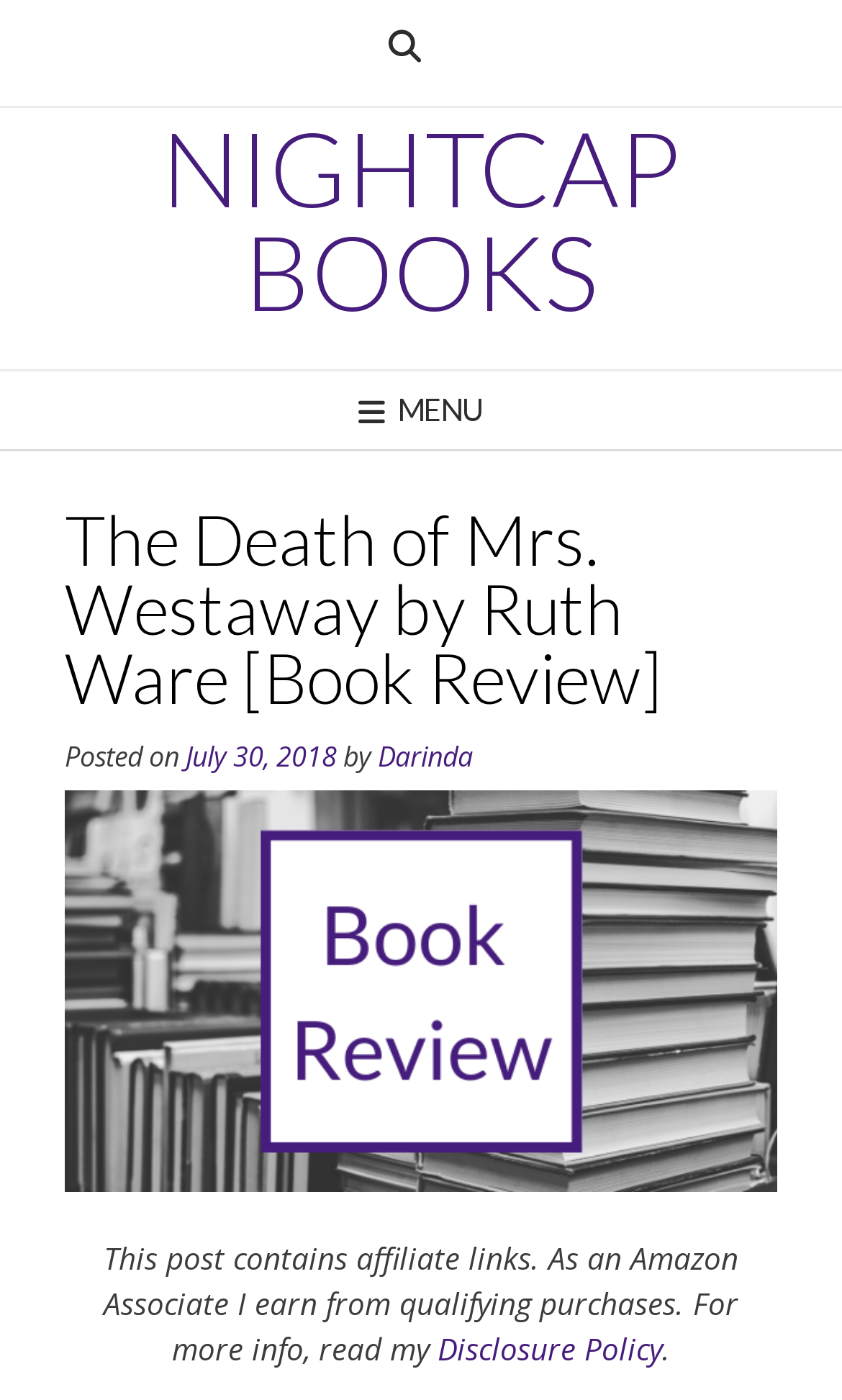Create a detailed narrative of the webpage’s visual and textual elements.

The webpage is a book review of "The Death of Mrs. Westaway" by Ruth Ware, a psychological thriller. At the top left, there is a button with a font awesome icon. Next to it, there is a large heading "NIGHTCAP BOOKS" that spans most of the width of the page. Below the heading, there is a smaller heading with no text. 

On the top right, there is a button with the text "MENU". When expanded, it reveals a header section with a heading that repeats the title of the book review. Below the title, there is a line of text that indicates the post date, "Posted on July 30, 2018", and the author's name, "Darinda". 

Below the header section, there is a large figure that takes up most of the width of the page, which is an image related to the book review. Above the image, there is a link to the book review. 

At the bottom of the page, there is a paragraph of text that mentions affiliate links and an Amazon Associate disclosure, with a link to a "Disclosure Policy" page.